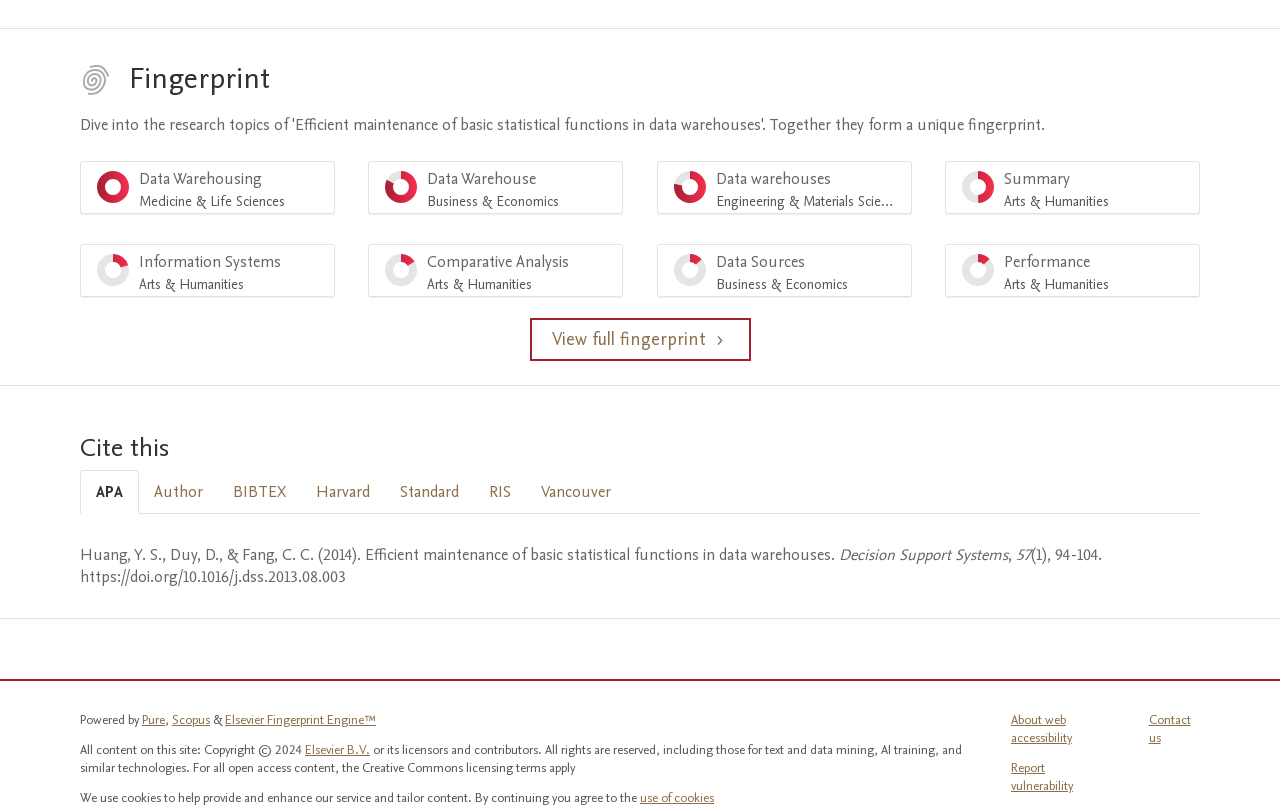What is the name of the engine that powered the fingerprint?
Please answer the question as detailed as possible.

The answer can be found at the bottom of the page, where the copyright information is mentioned. The engine that powered the fingerprint is credited as 'Elsevier Fingerprint Engine'.